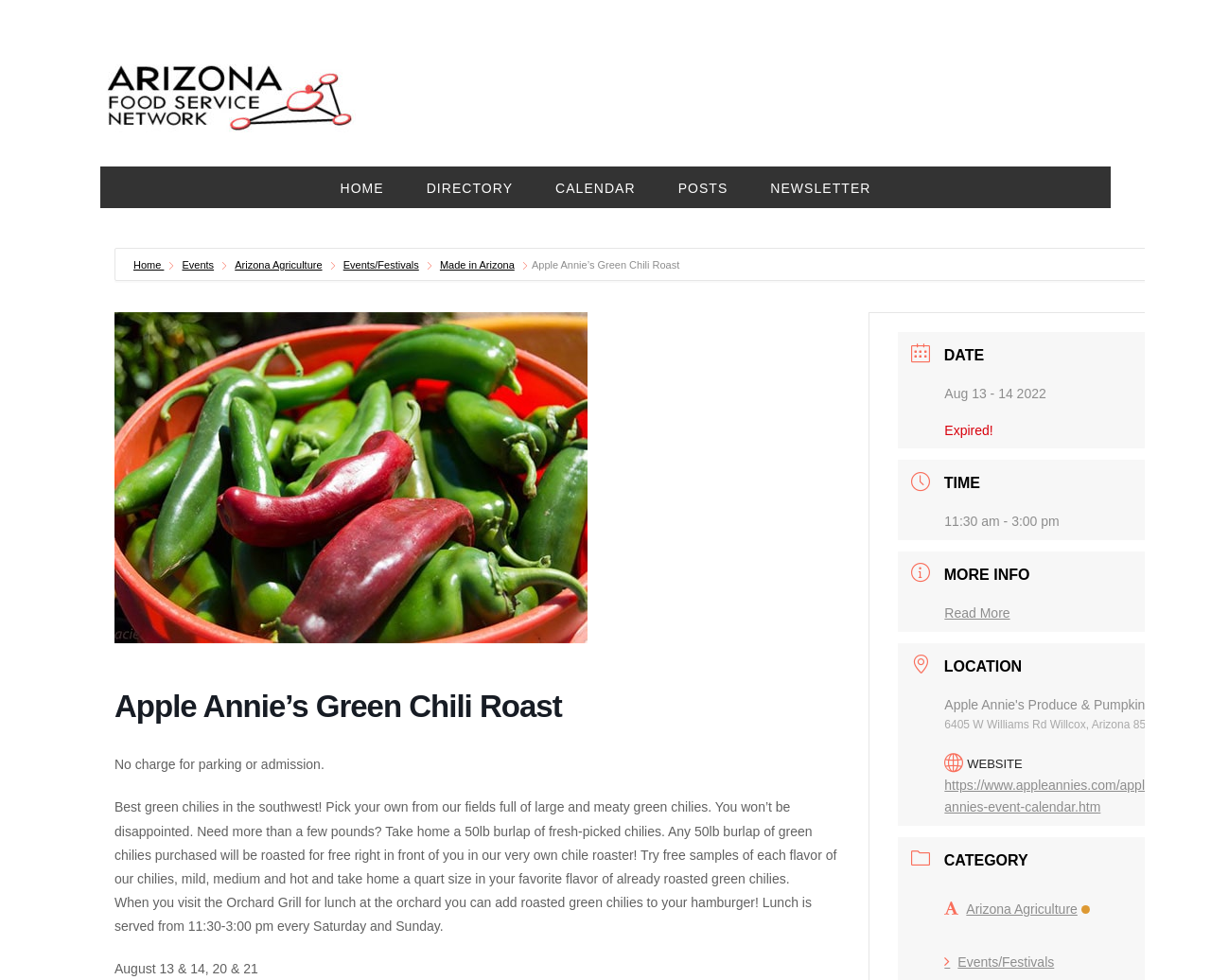What is the date of the event?
Answer the question with a detailed and thorough explanation.

The date of the event is obtained from the StaticText element with the text 'August 13 & 14, 20 & 21' which is located below the event name heading.